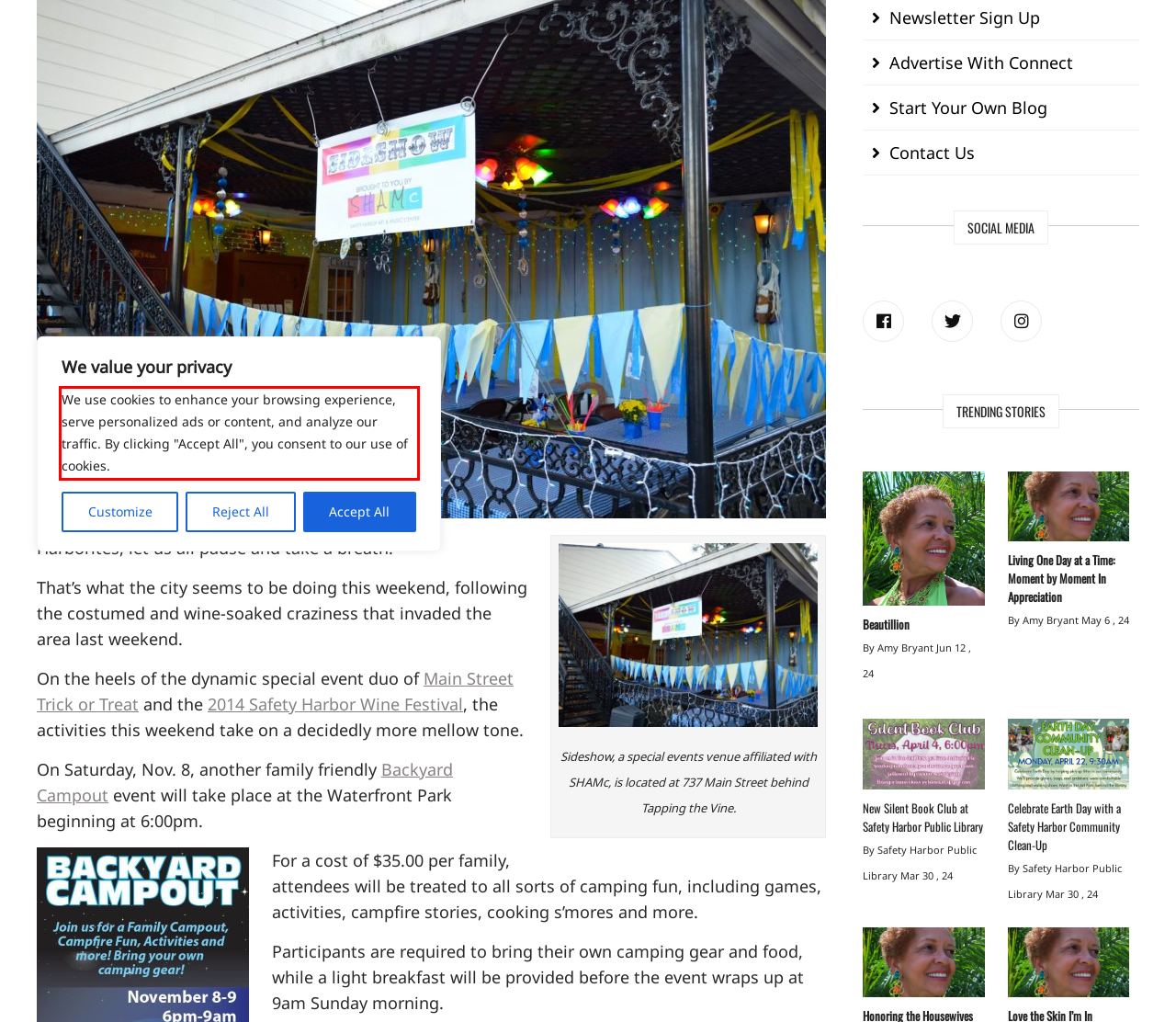Please perform OCR on the text within the red rectangle in the webpage screenshot and return the text content.

We use cookies to enhance your browsing experience, serve personalized ads or content, and analyze our traffic. By clicking "Accept All", you consent to our use of cookies.